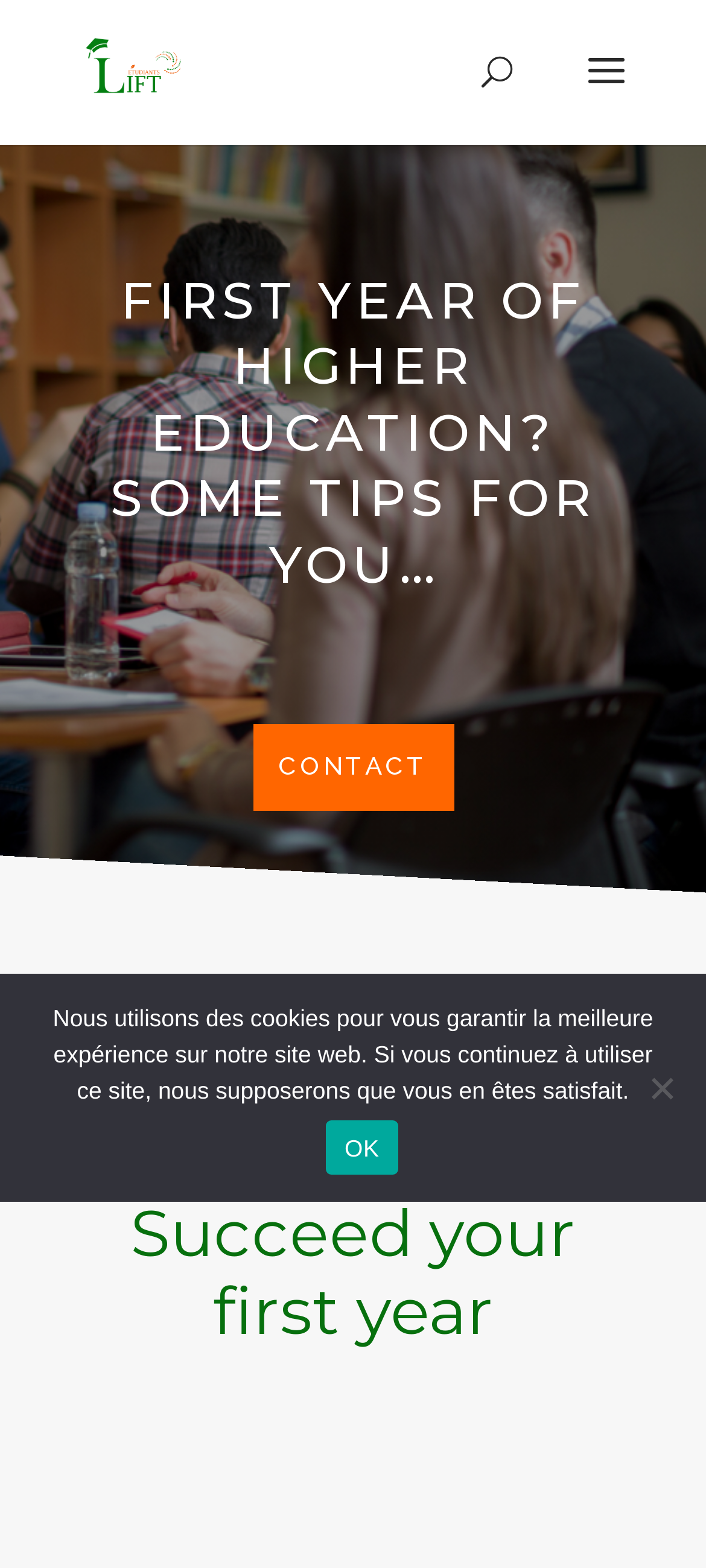Identify and provide the main heading of the webpage.

FIRST YEAR OF HIGHER EDUCATION? SOME TIPS FOR YOU…